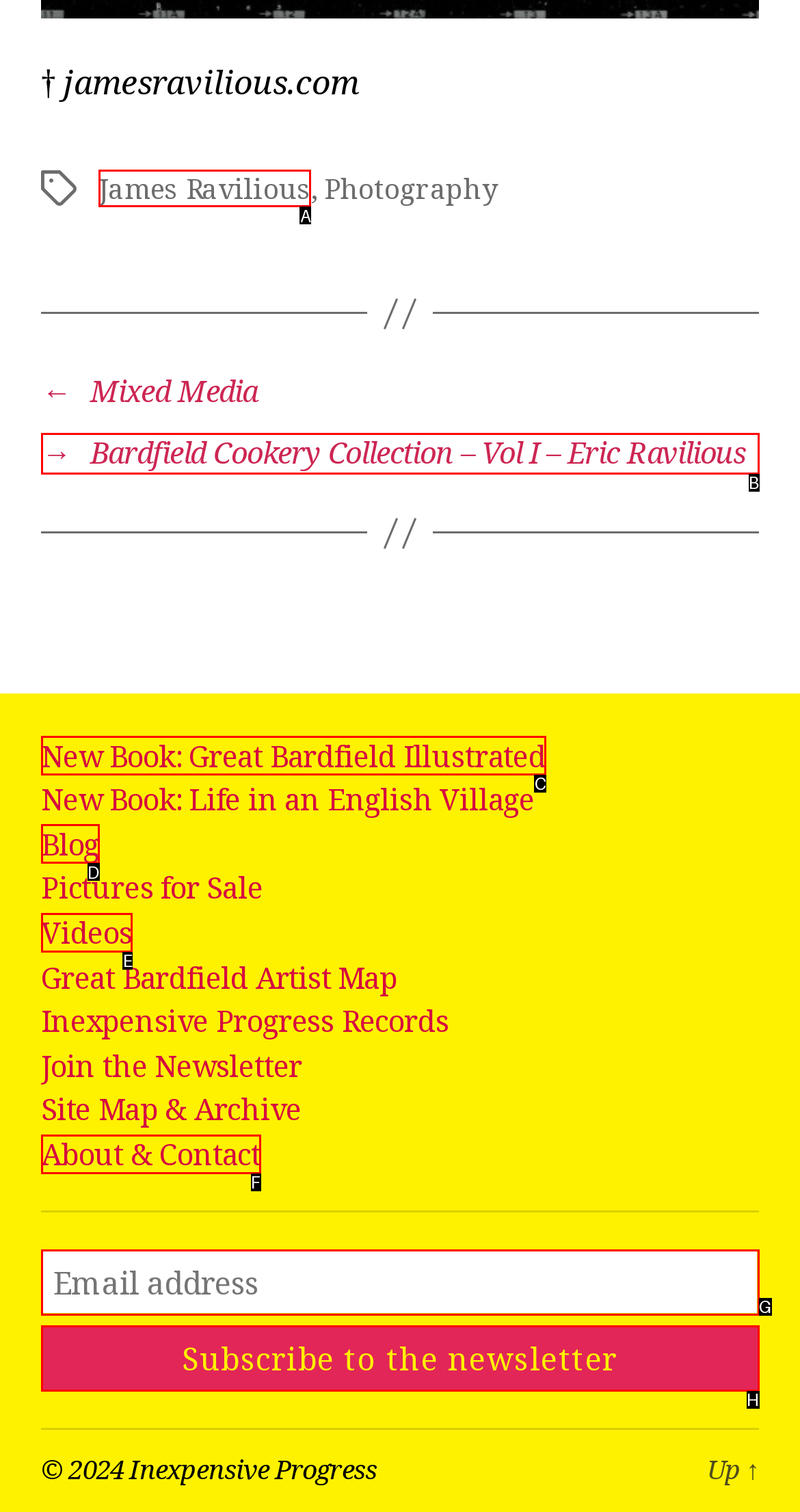Select the letter that aligns with the description: name="subscribe" value="Subscribe to the newsletter". Answer with the letter of the selected option directly.

H